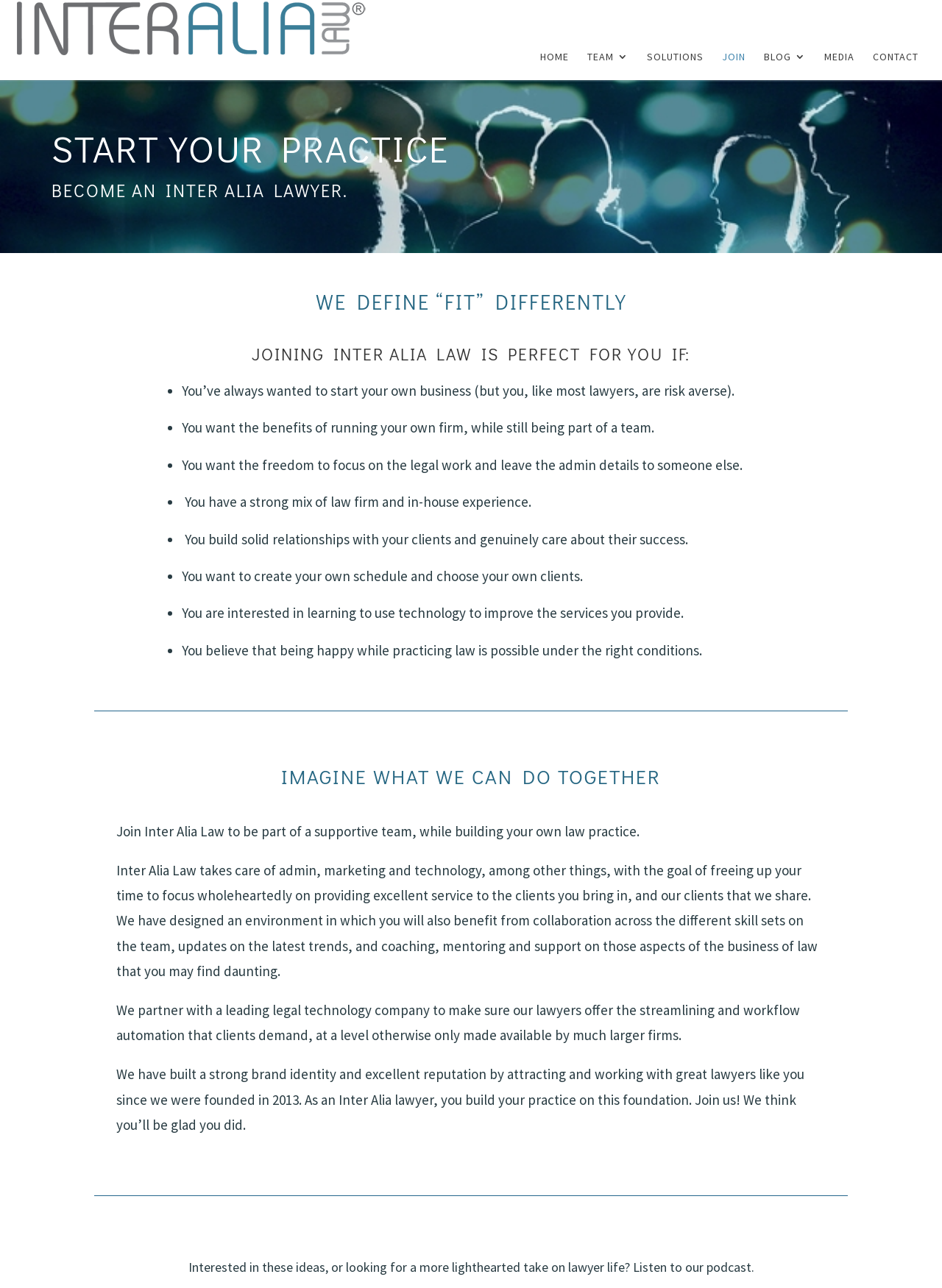Please find the bounding box coordinates for the clickable element needed to perform this instruction: "Click on CONTACT".

[0.927, 0.04, 0.975, 0.059]